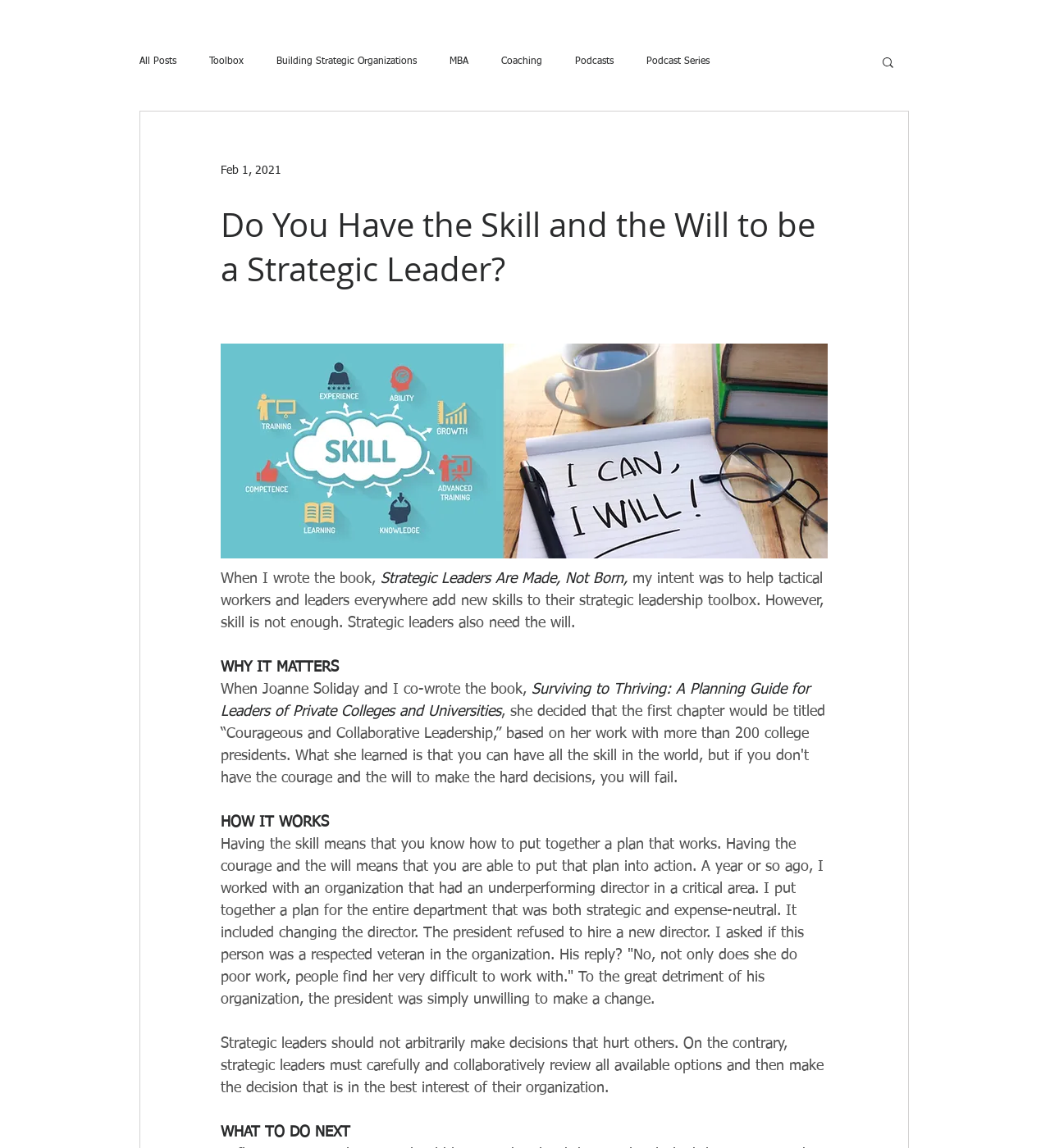Identify the bounding box for the UI element that is described as follows: "Coaching".

[0.477, 0.049, 0.516, 0.059]